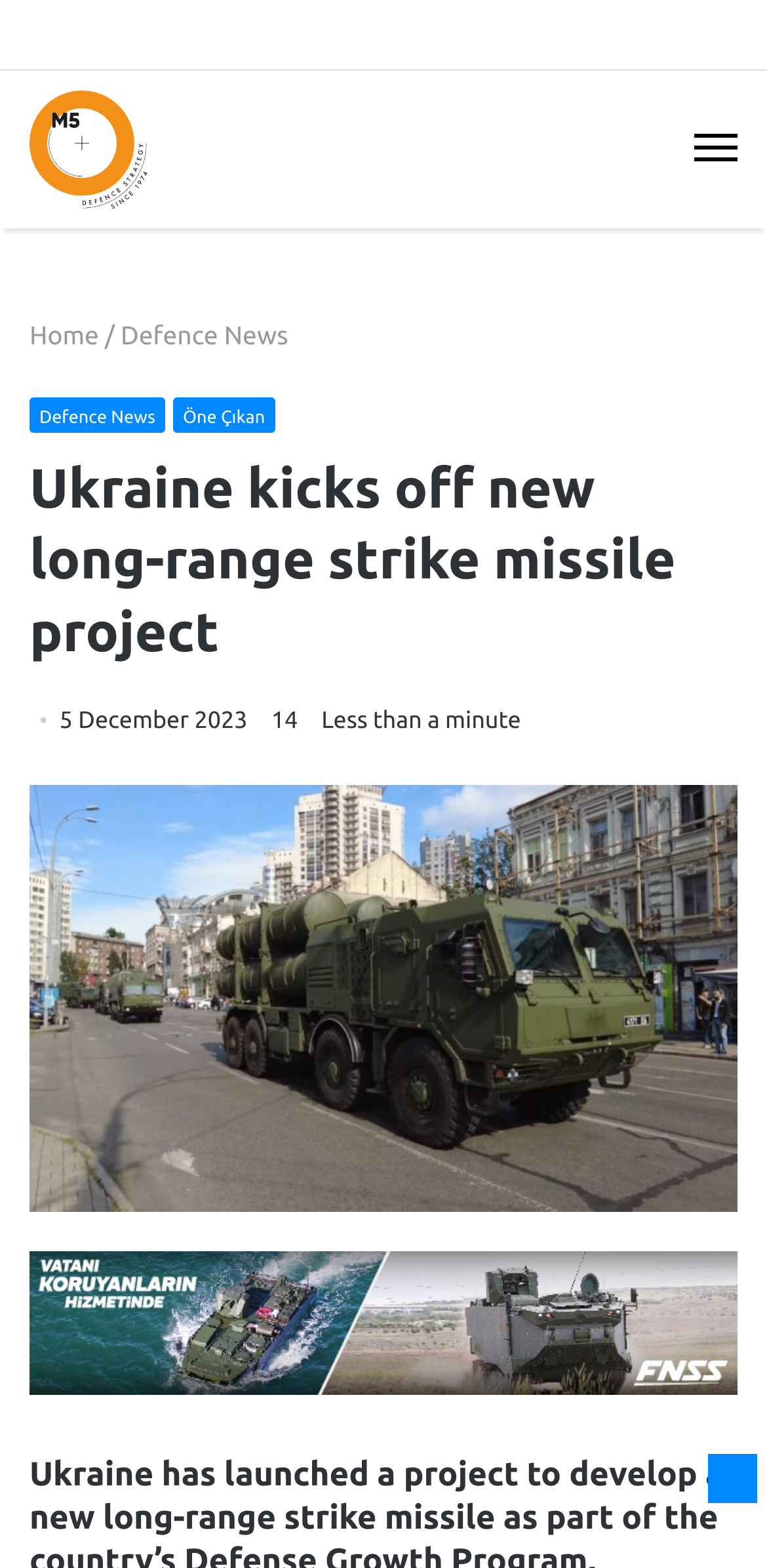Give a one-word or one-phrase response to the question: 
What is the date of the article?

5 December 2023